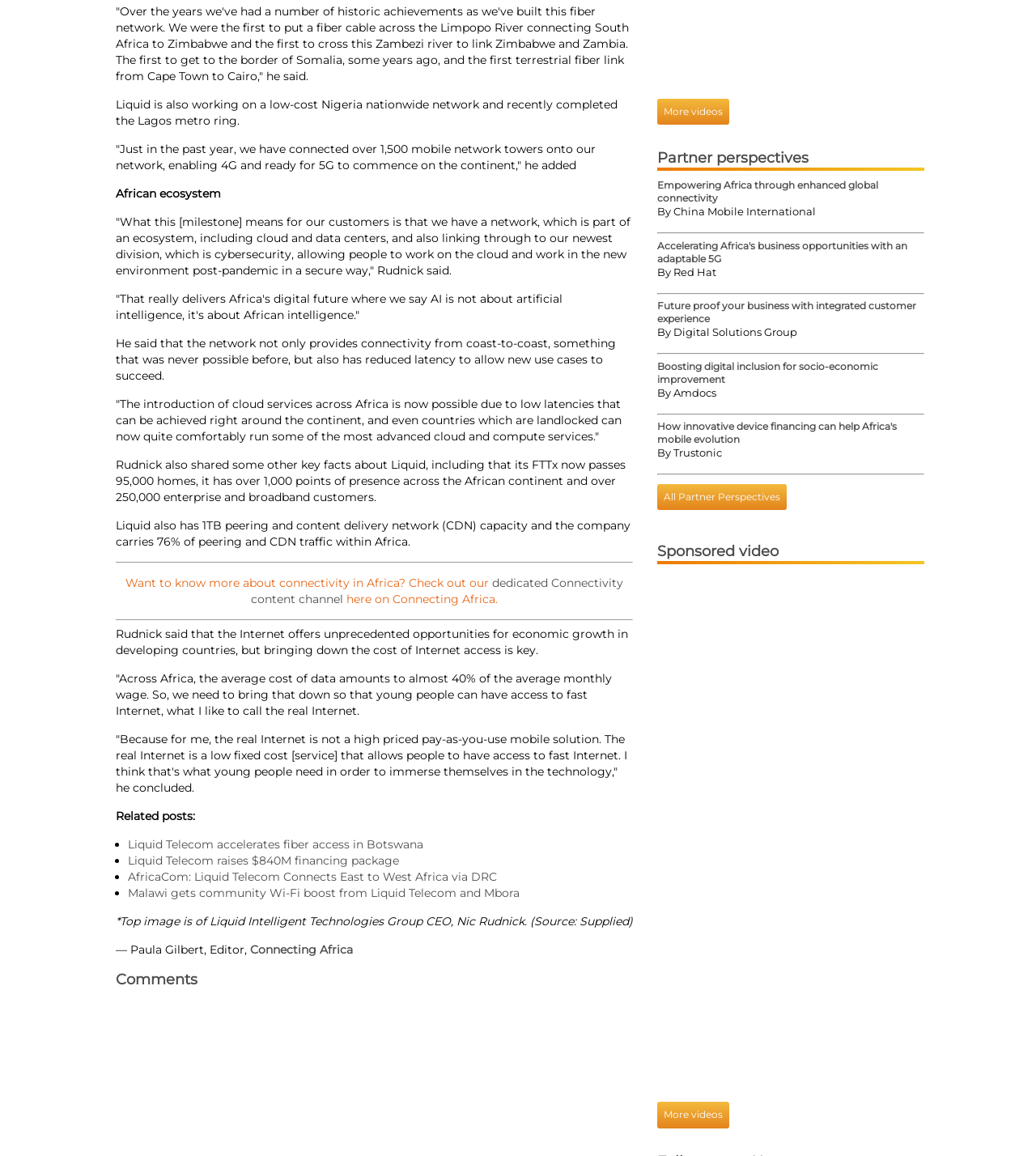Identify the bounding box of the HTML element described here: "dedicated Connectivity content channel". Provide the coordinates as four float numbers between 0 and 1: [left, top, right, bottom].

[0.242, 0.498, 0.602, 0.524]